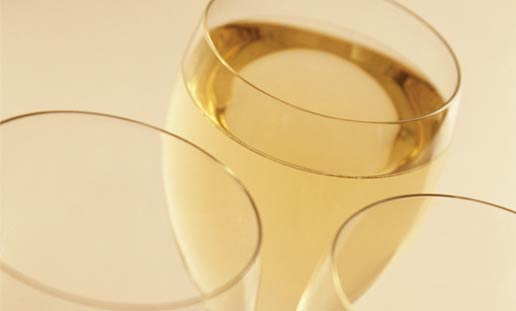Please answer the following question using a single word or phrase: 
What is the duration of the event?

1.5 hours